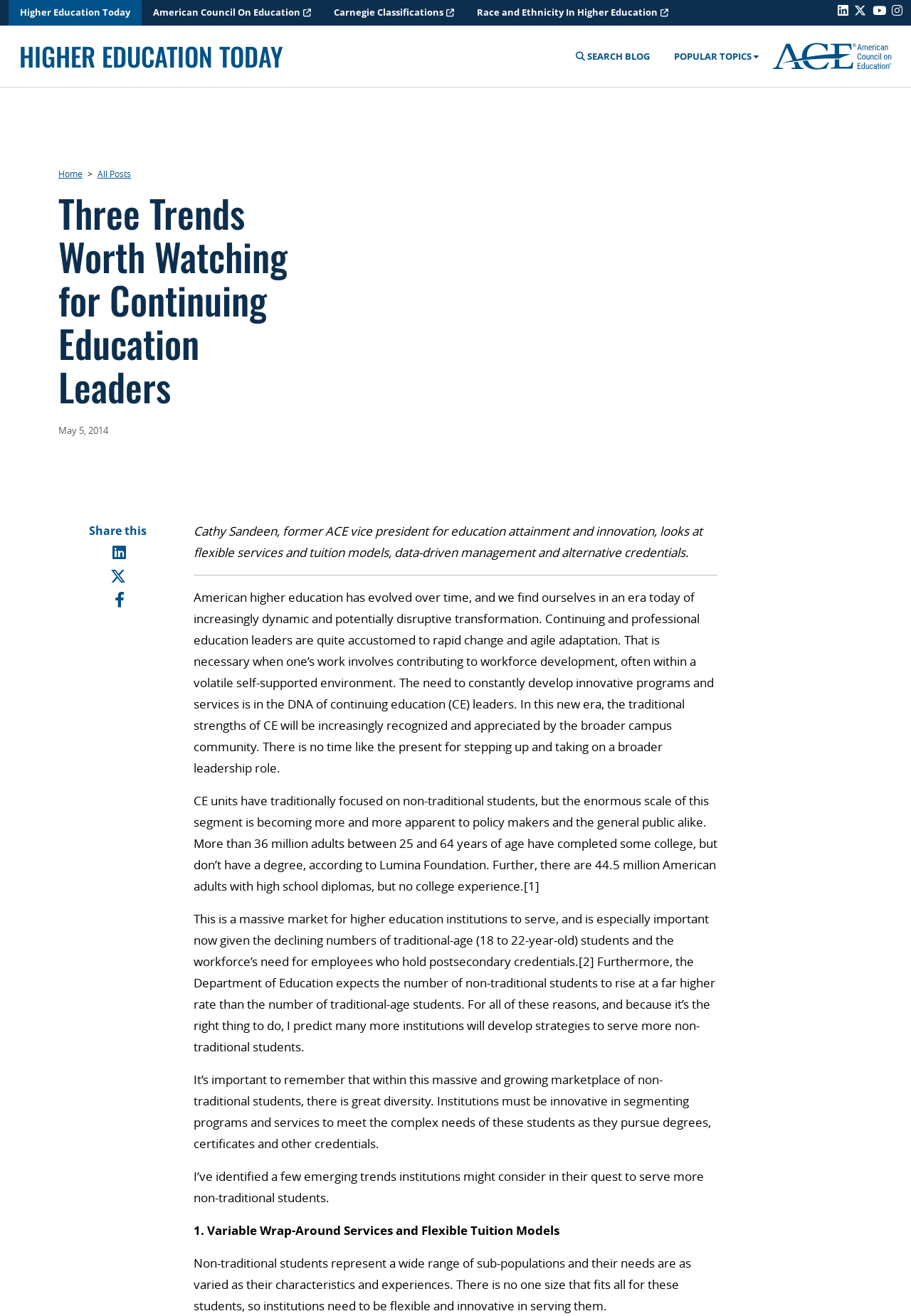What is the expected trend in the number of non-traditional students?
Using the visual information from the image, give a one-word or short-phrase answer.

Rise at a far higher rate